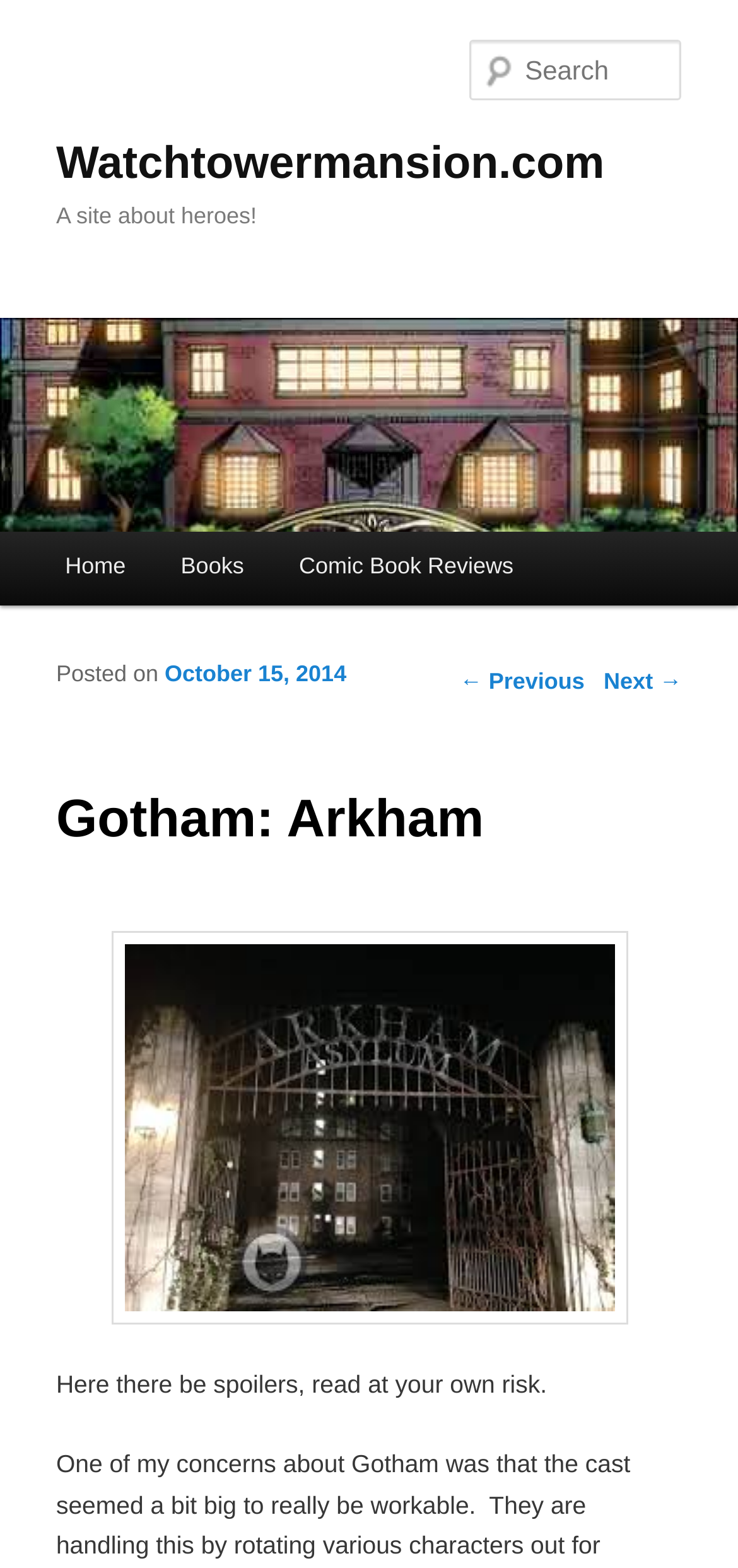Please mark the bounding box coordinates of the area that should be clicked to carry out the instruction: "Read Comic Book Reviews".

[0.368, 0.338, 0.733, 0.386]